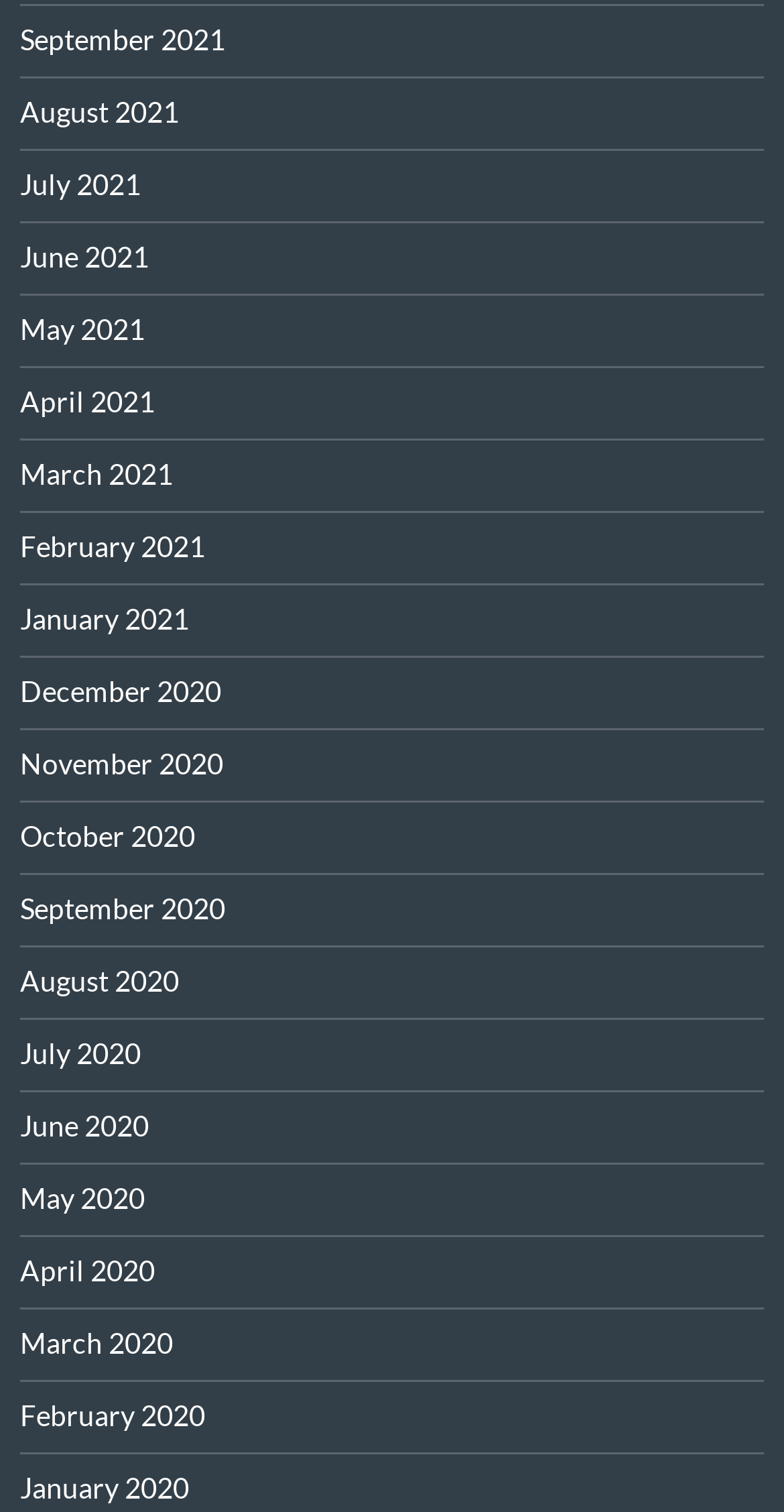Refer to the image and answer the question with as much detail as possible: How many links are listed on the webpage?

I counted the number of links listed on the webpage and found that there are 24 links, each representing a month from January 2020 to December 2021.